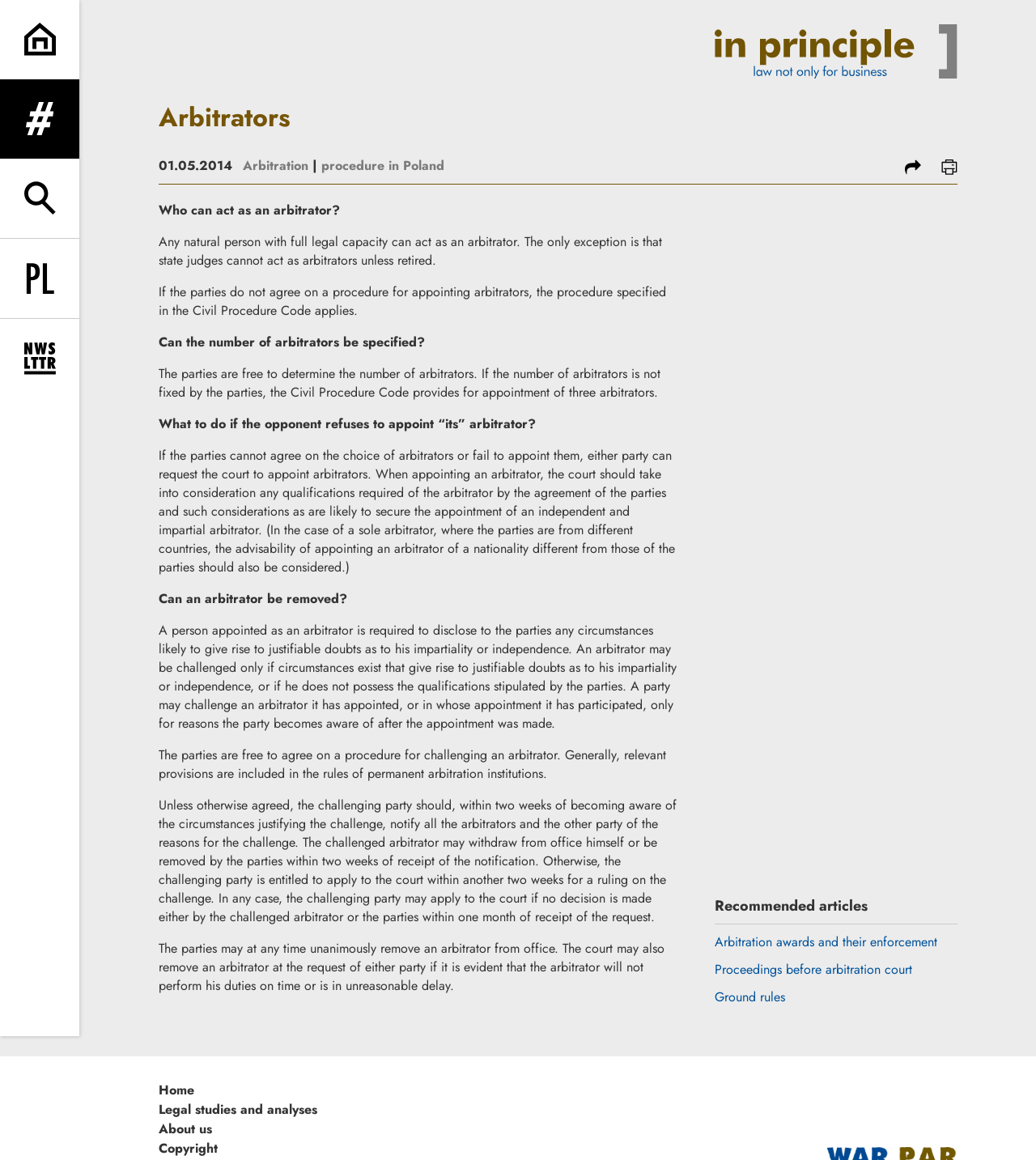Find and indicate the bounding box coordinates of the region you should select to follow the given instruction: "Expand menu".

[0.0, 0.068, 0.077, 0.137]